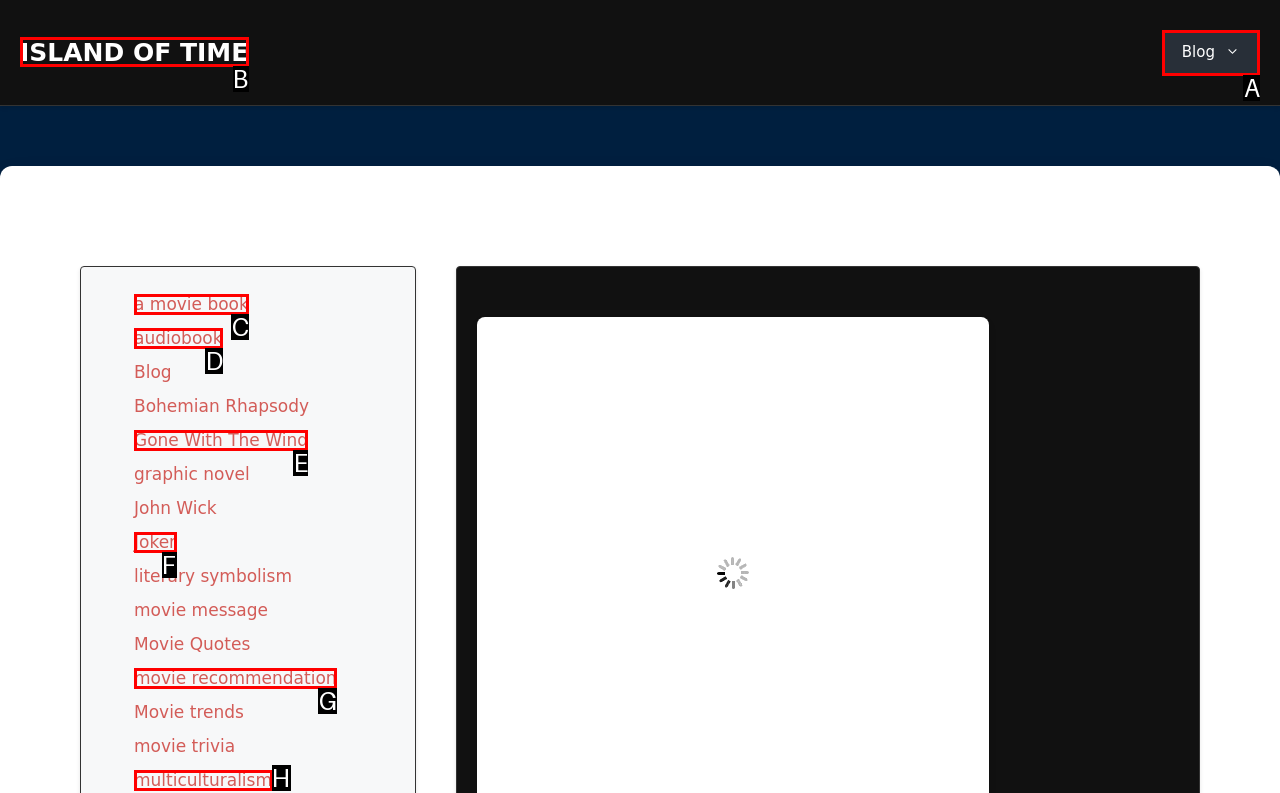Determine which option you need to click to execute the following task: visit the blog. Provide your answer as a single letter.

A